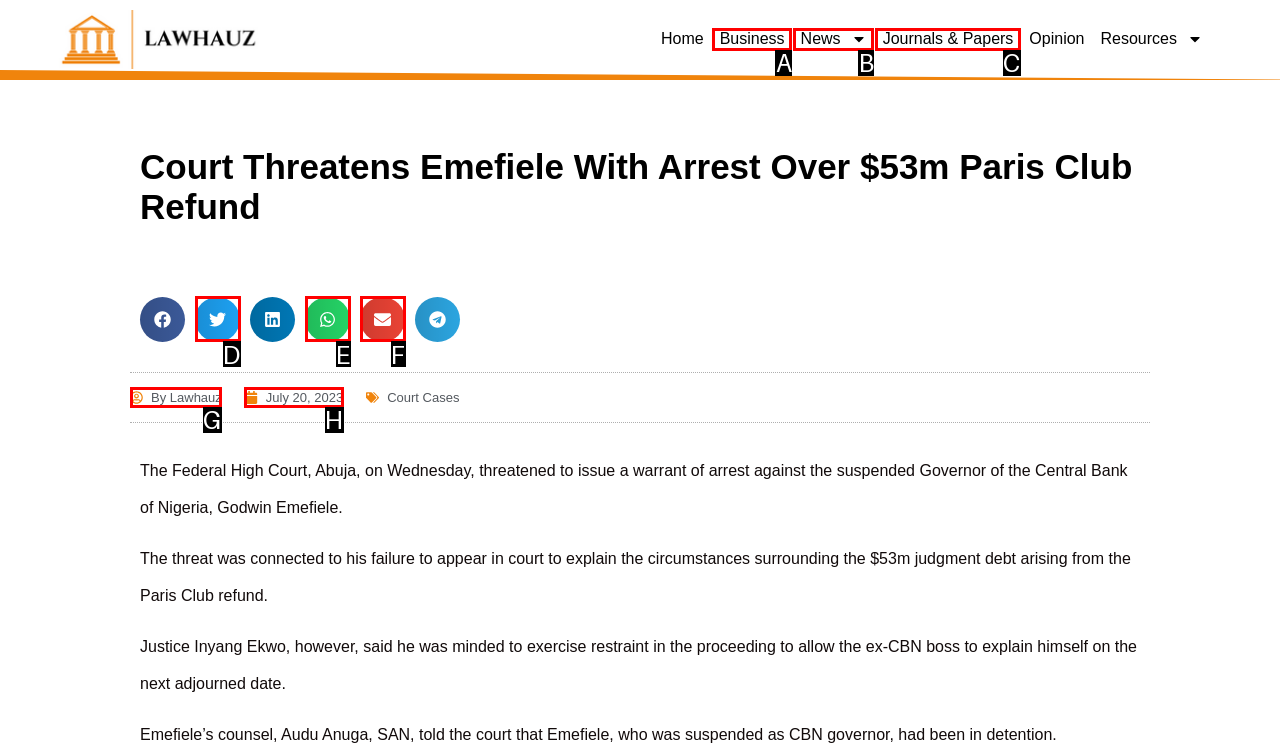Specify the letter of the UI element that should be clicked to achieve the following: View the author information
Provide the corresponding letter from the choices given.

G